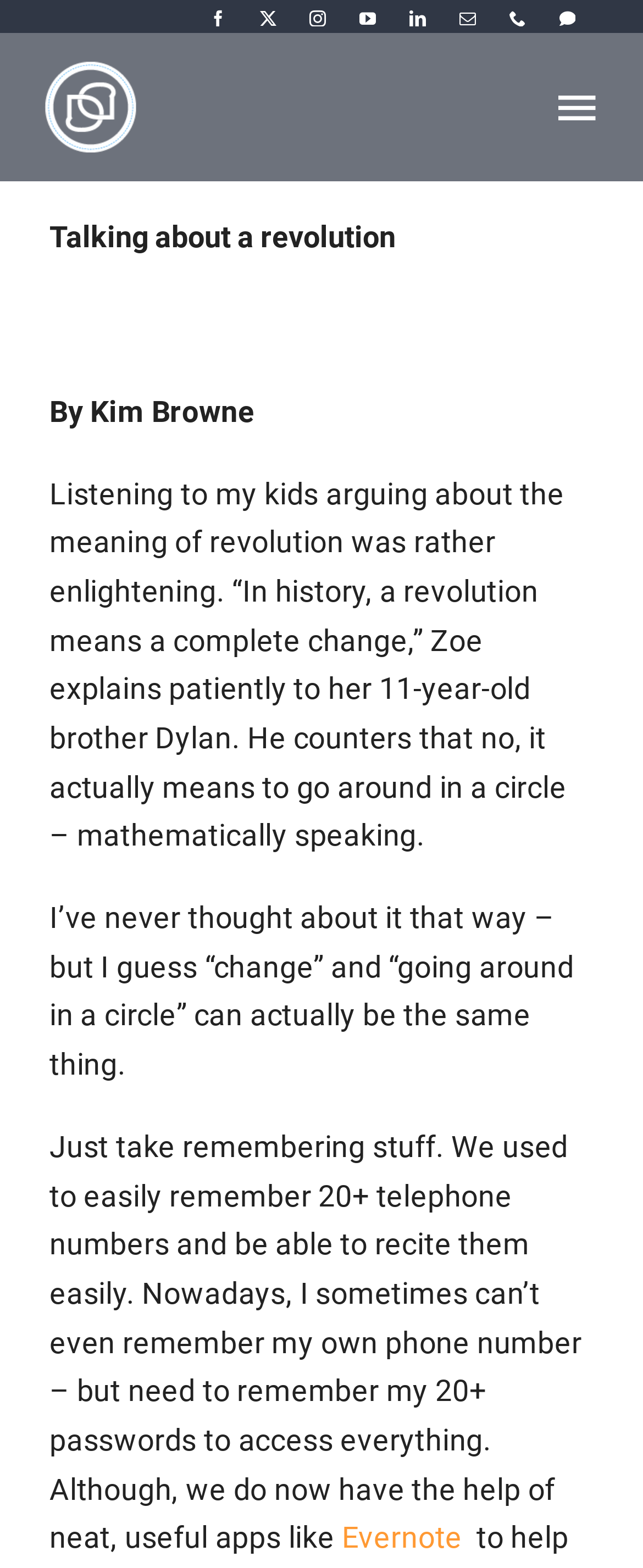Please answer the following question using a single word or phrase: 
How many main menu items are there?

6